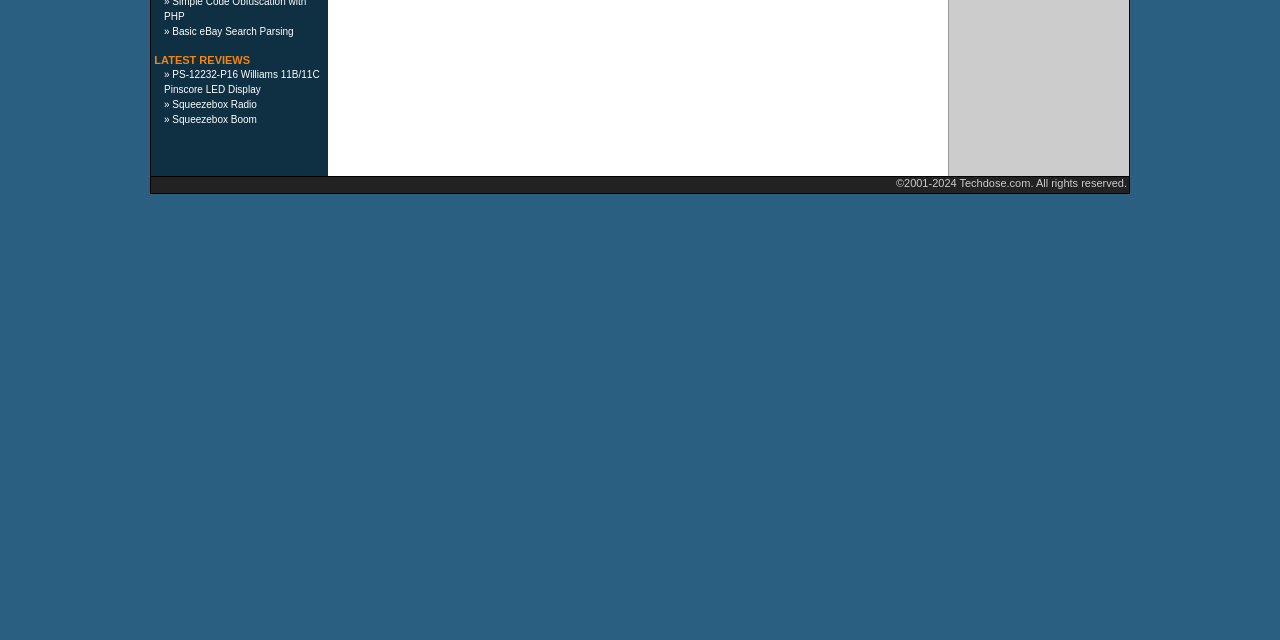Using the provided description: "Squeezebox Radio", find the bounding box coordinates of the corresponding UI element. The output should be four float numbers between 0 and 1, in the format [left, top, right, bottom].

[0.135, 0.155, 0.201, 0.172]